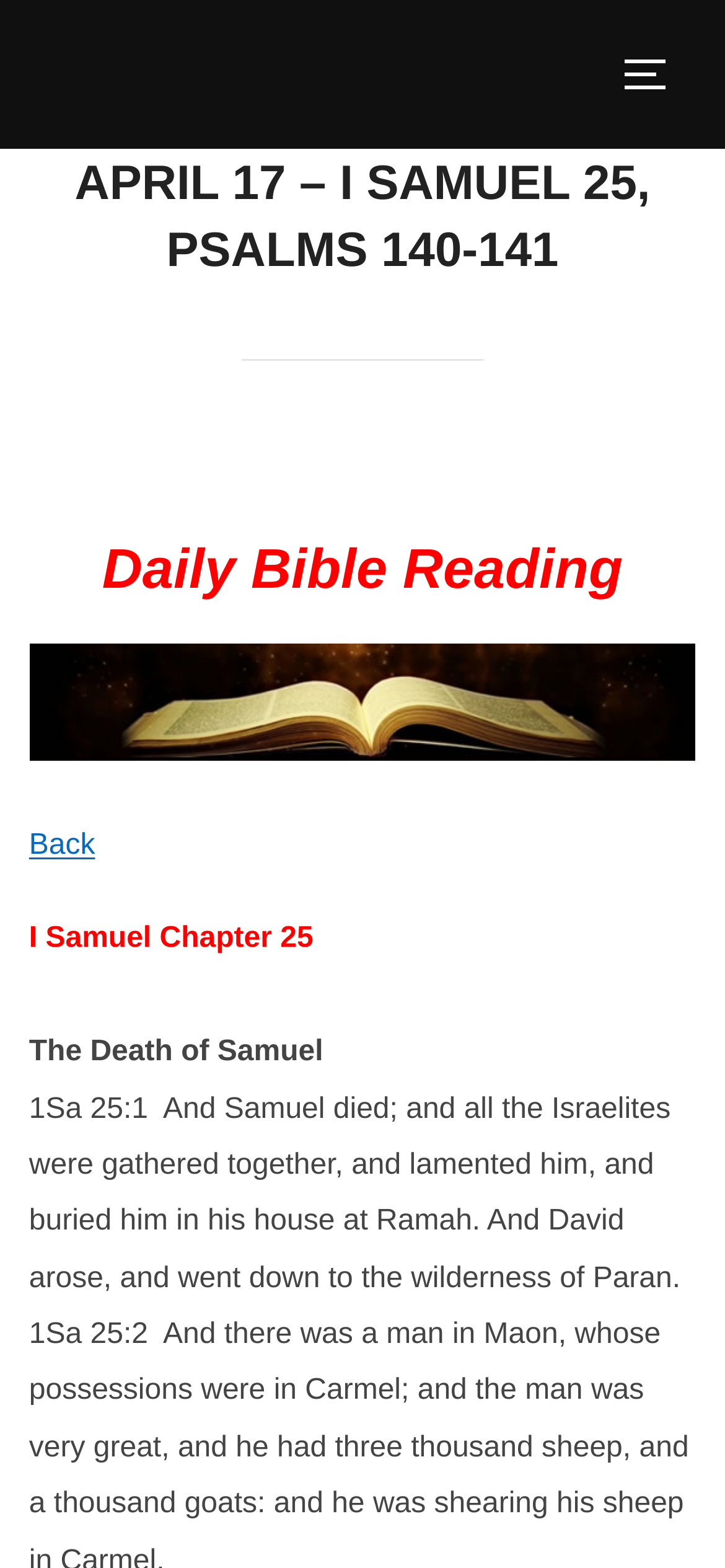Provide a brief response to the question using a single word or phrase: 
What is the previous page link?

Back